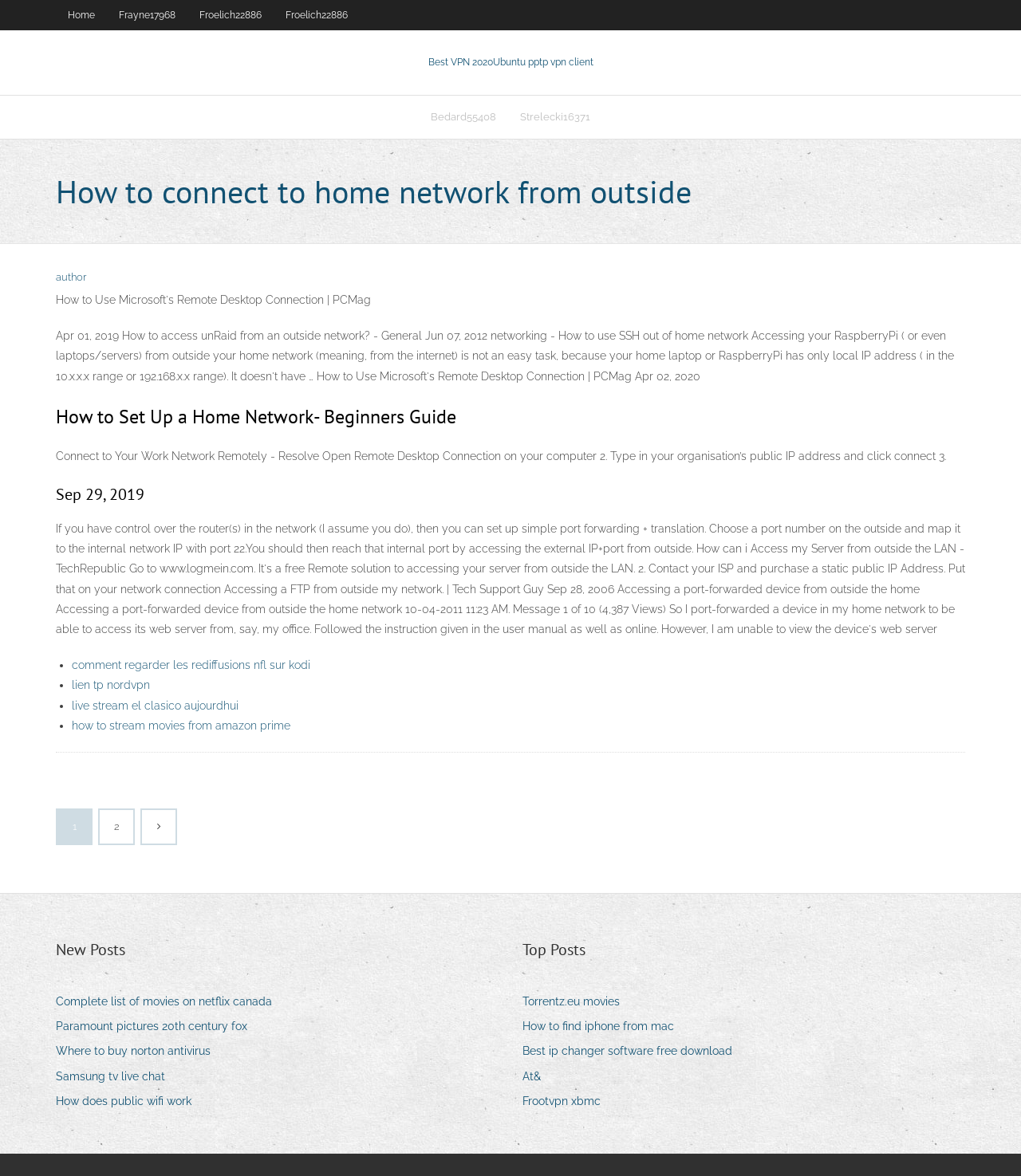Use a single word or phrase to answer the following:
What is the text of the StaticText element?

Connect to Your Work Network Remotely - Resolve Open Remote Desktop Connection on your computer 2. Type in your organisation’s public IP address and click connect 3.